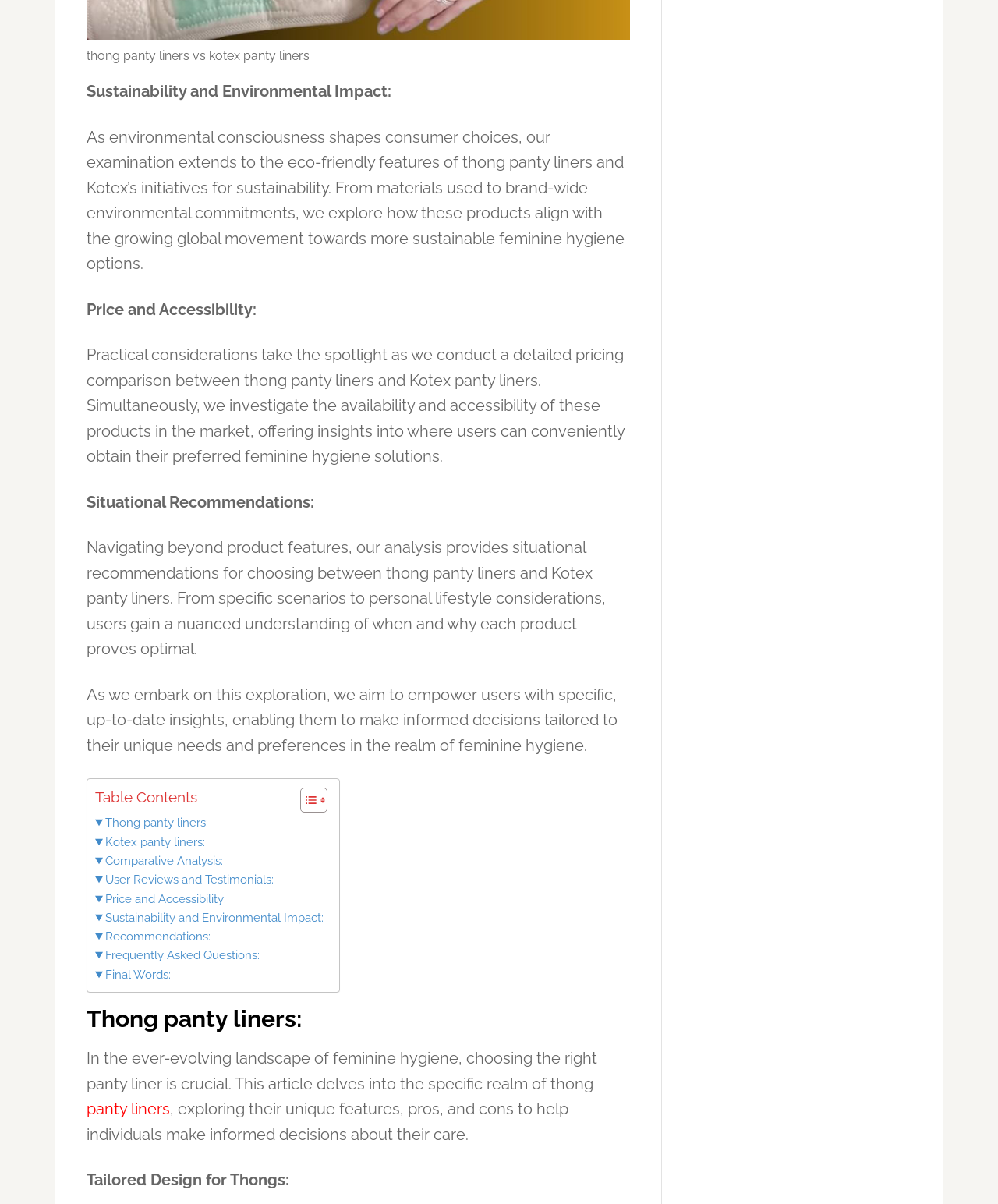Identify the bounding box coordinates necessary to click and complete the given instruction: "Explore Recommendations".

[0.095, 0.77, 0.211, 0.786]